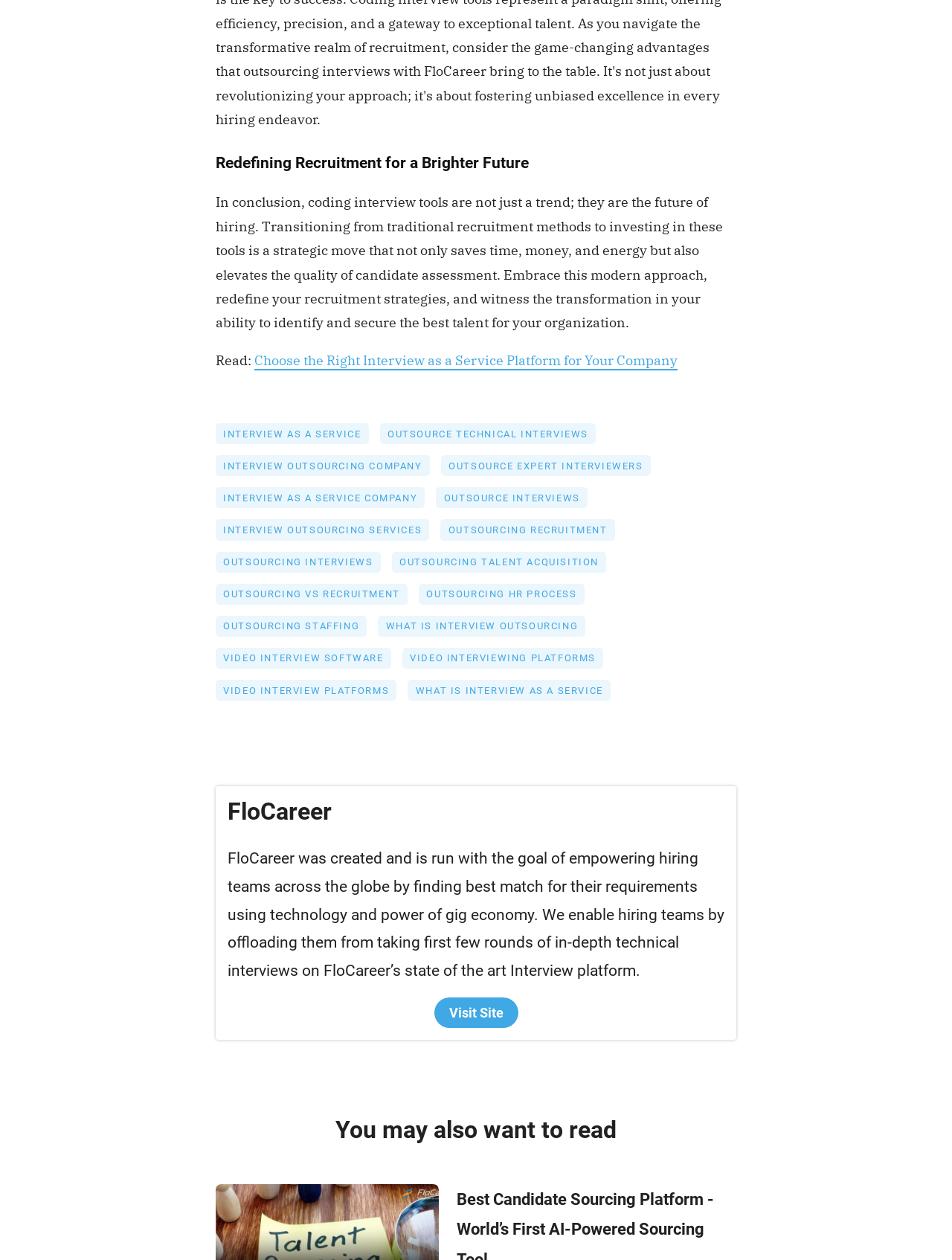Kindly provide the bounding box coordinates of the section you need to click on to fulfill the given instruction: "Click the link to learn about interview as a service".

[0.227, 0.336, 0.399, 0.361]